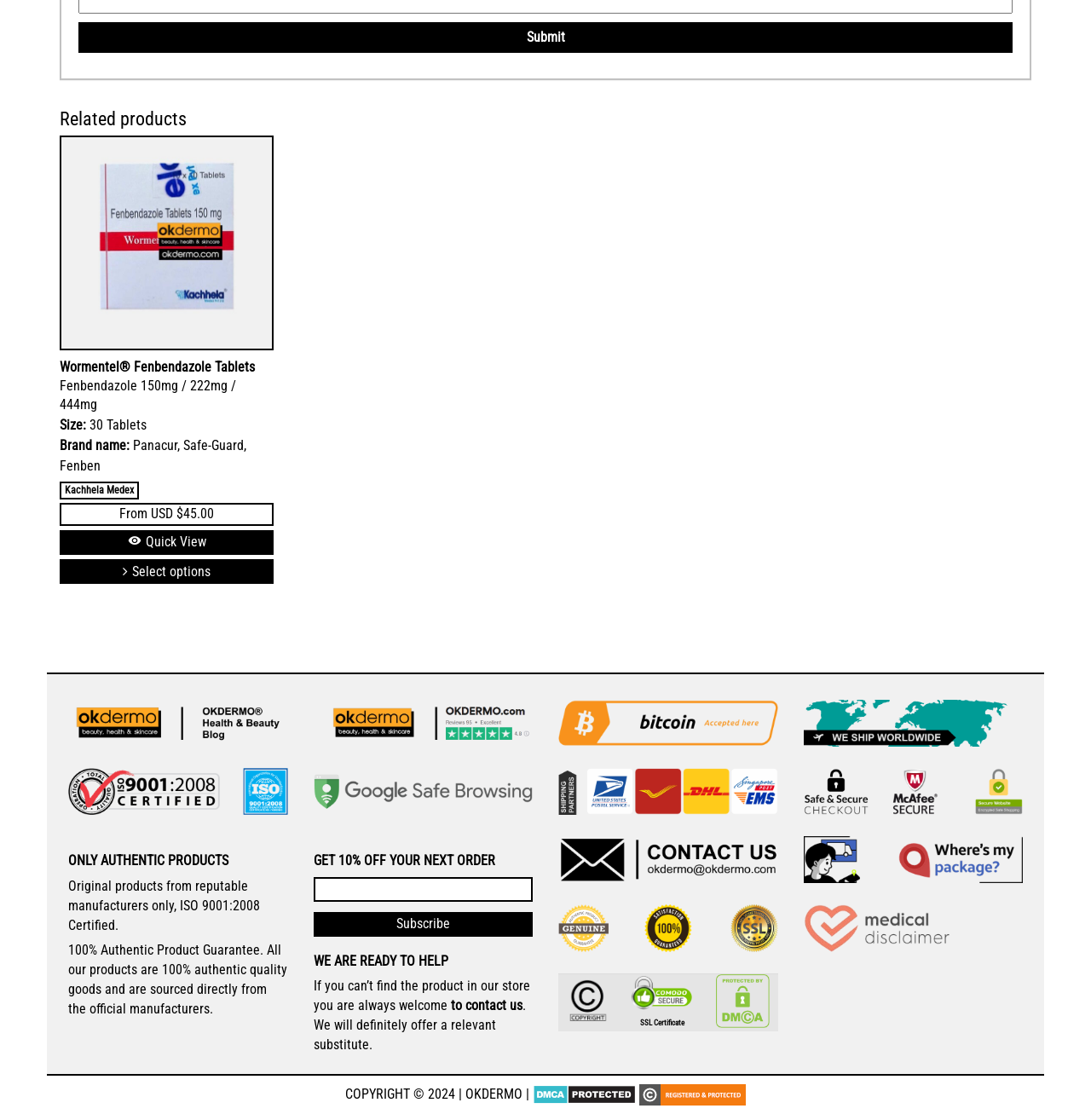Please provide the bounding box coordinates for the UI element as described: "Wormentel® Fenbendazole Tablets". The coordinates must be four floats between 0 and 1, represented as [left, top, right, bottom].

[0.055, 0.121, 0.251, 0.336]